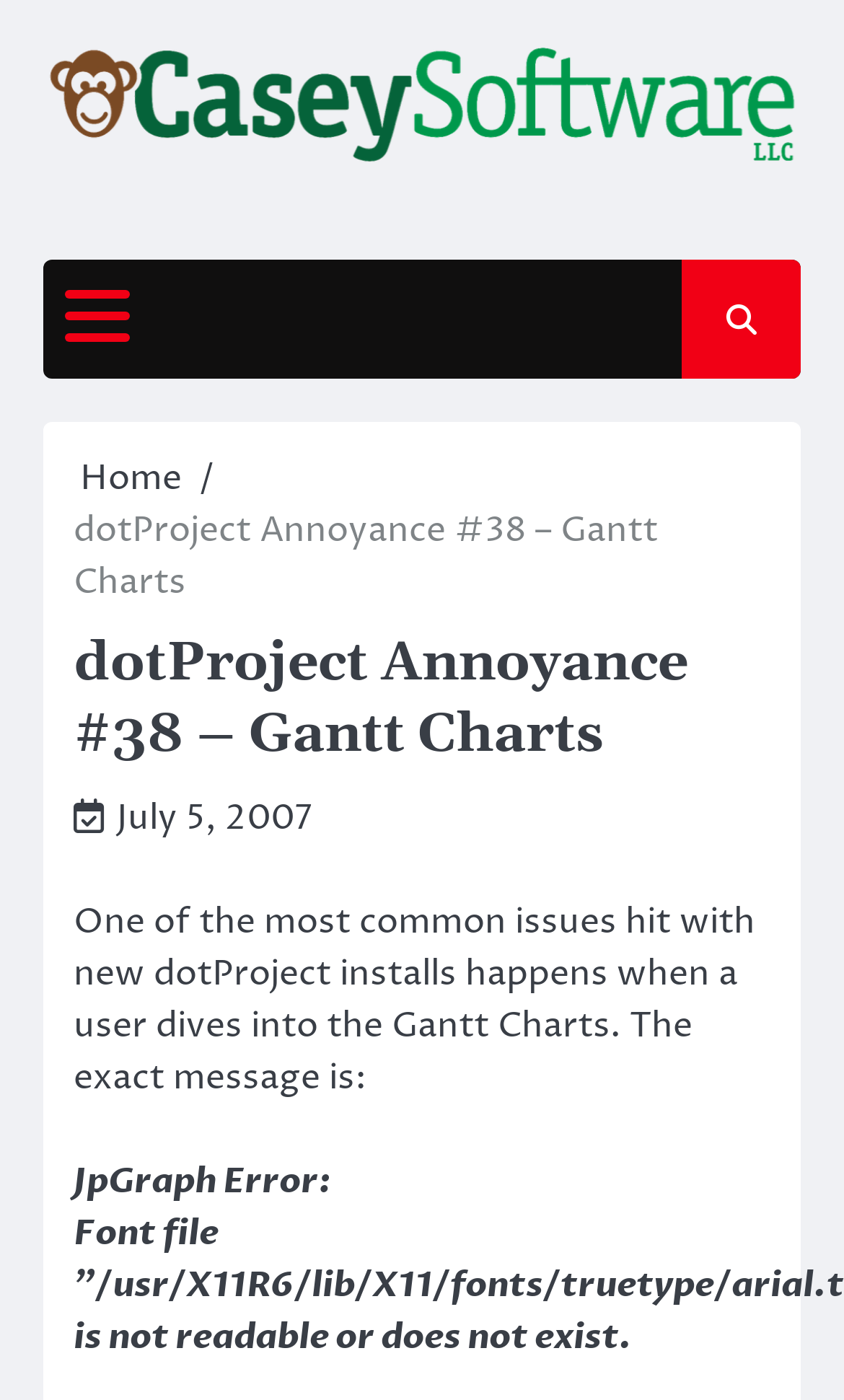What is the date of the article?
Based on the screenshot, give a detailed explanation to answer the question.

The date of the article can be found in the middle of the webpage, where it says 'July 5, 2007' in a link format, indicating the publication date of the article.